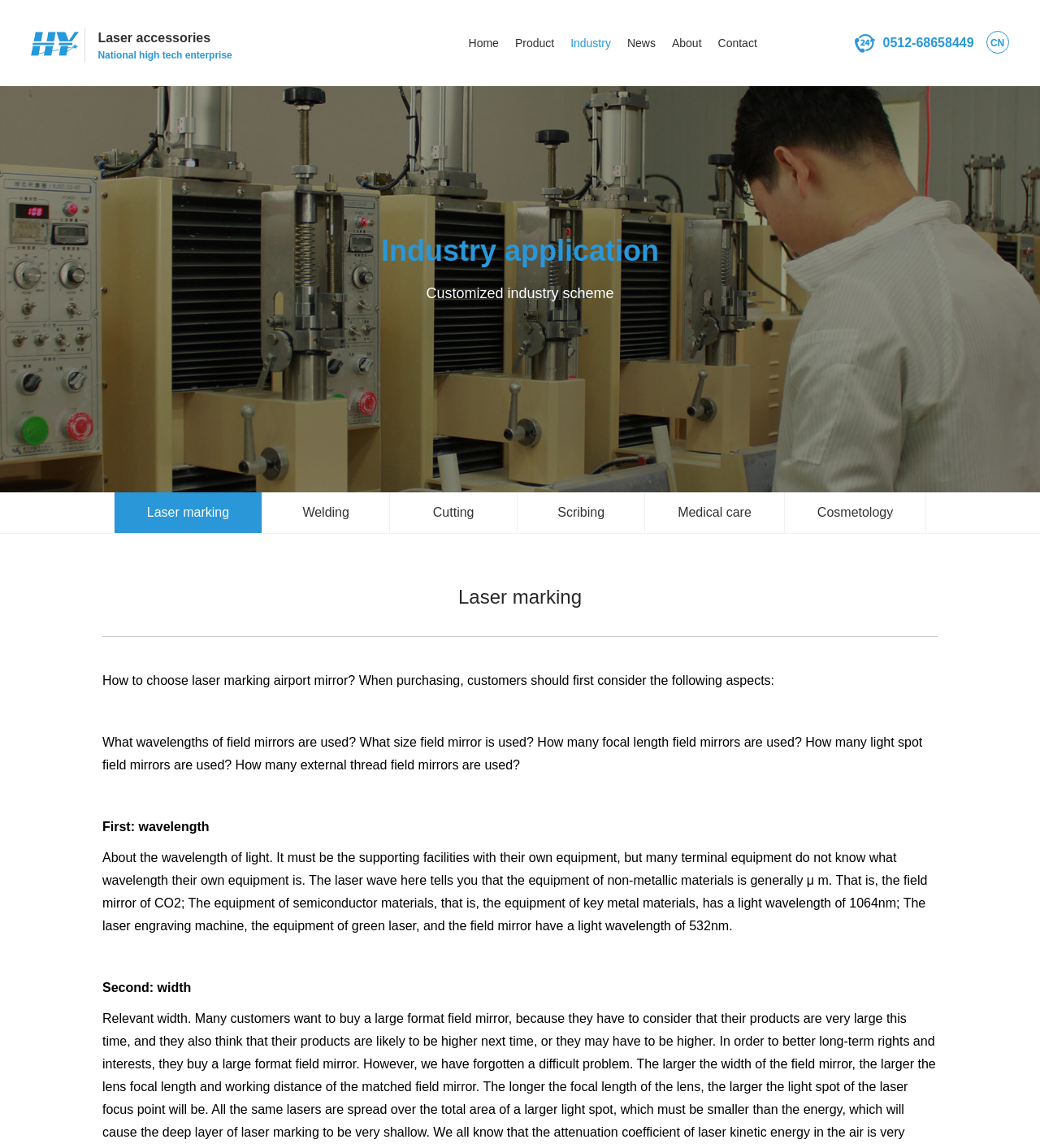How many types of laser applications are listed?
Refer to the image and provide a thorough answer to the question.

The webpage lists six types of laser applications: Laser marking, Welding, Cutting, Scribing, Medical care, and Cosmetology.